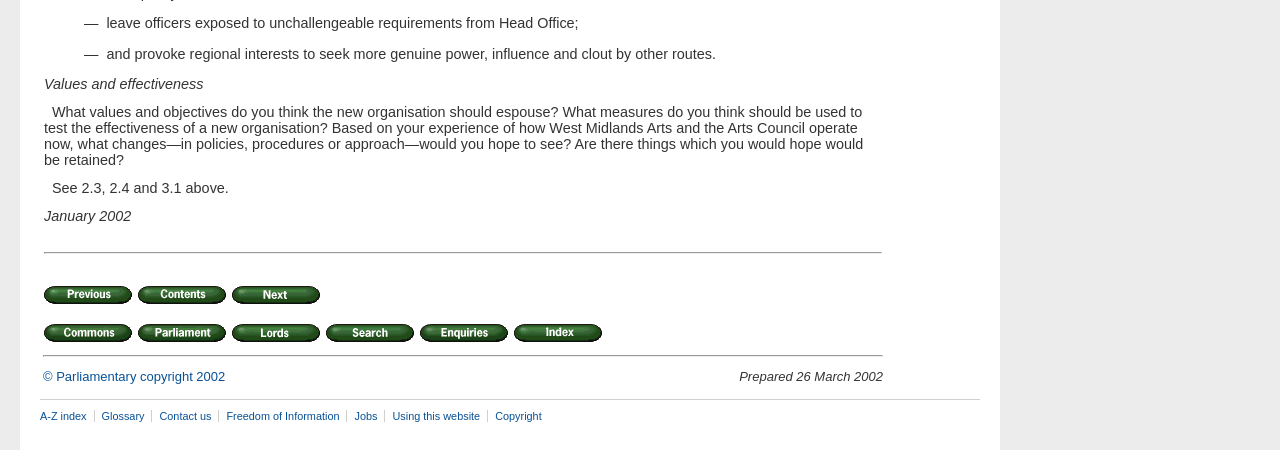Please provide the bounding box coordinate of the region that matches the element description: Using this website. Coordinates should be in the format (top-left x, top-left y, bottom-right x, bottom-right y) and all values should be between 0 and 1.

[0.301, 0.91, 0.381, 0.937]